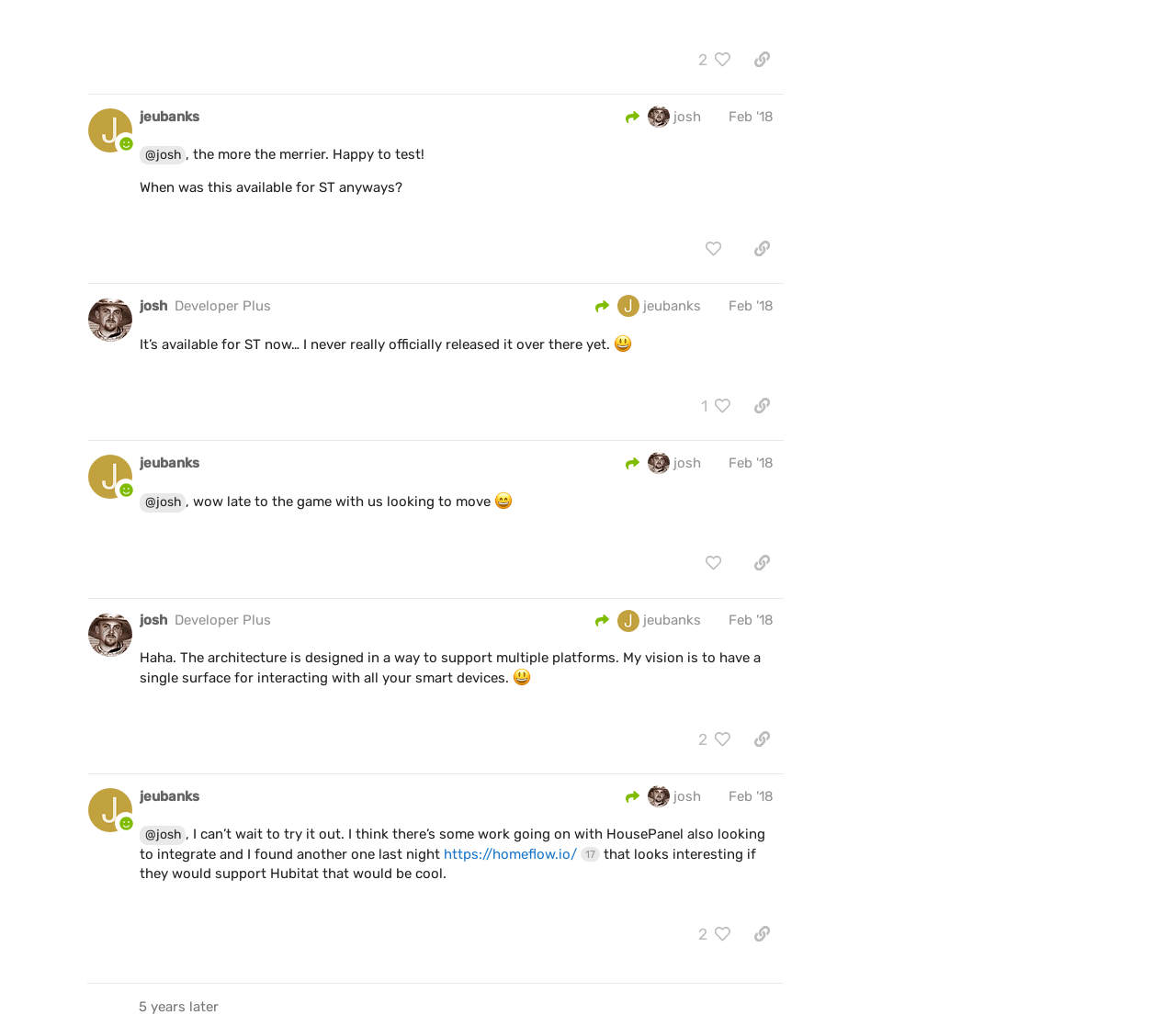What is the text of the last sentence in the eighth post?
Refer to the image and give a detailed response to the question.

The eighth post is located in the region 'post #8 by @jeubanks' and the last sentence is 'that looks interesting if they would support Hubitat that would be cool.'.